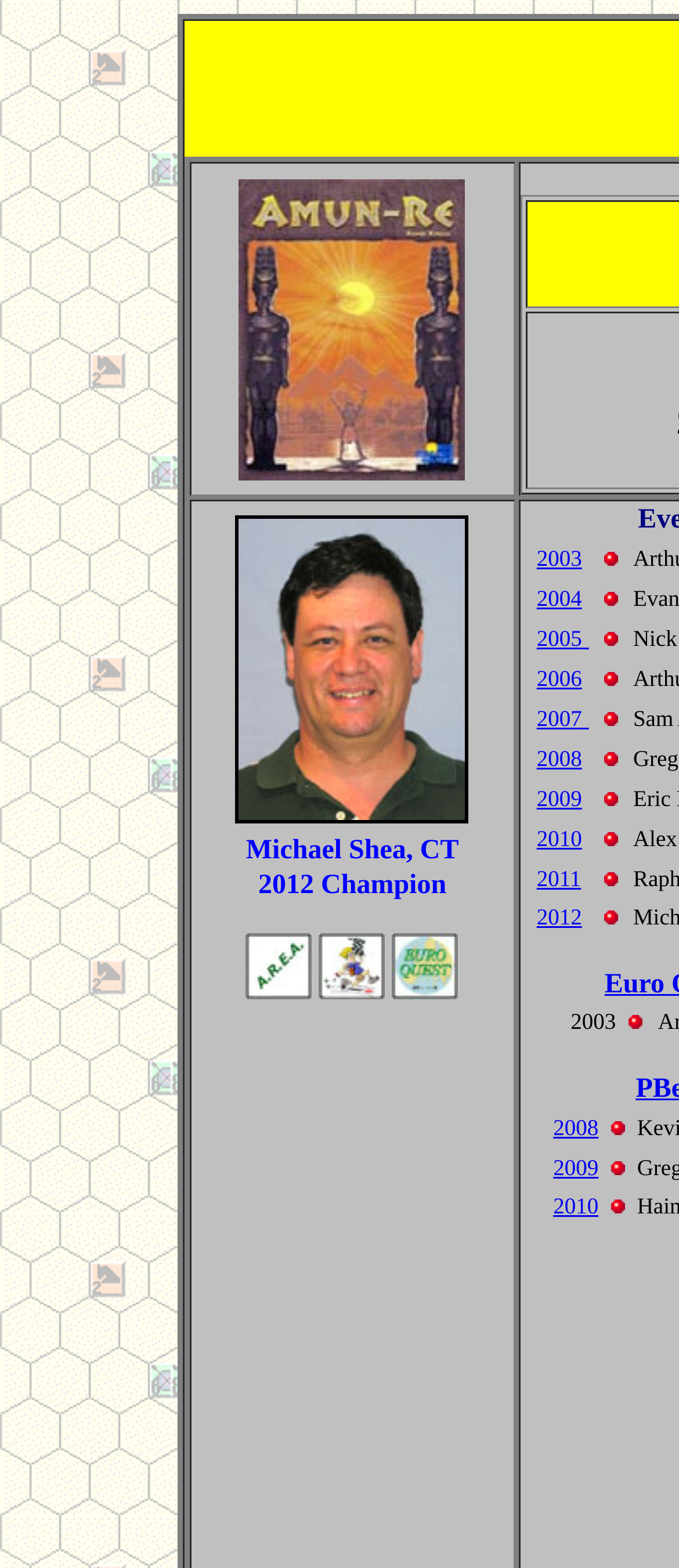Please specify the bounding box coordinates for the clickable region that will help you carry out the instruction: "View 2010 details".

[0.815, 0.758, 0.896, 0.781]